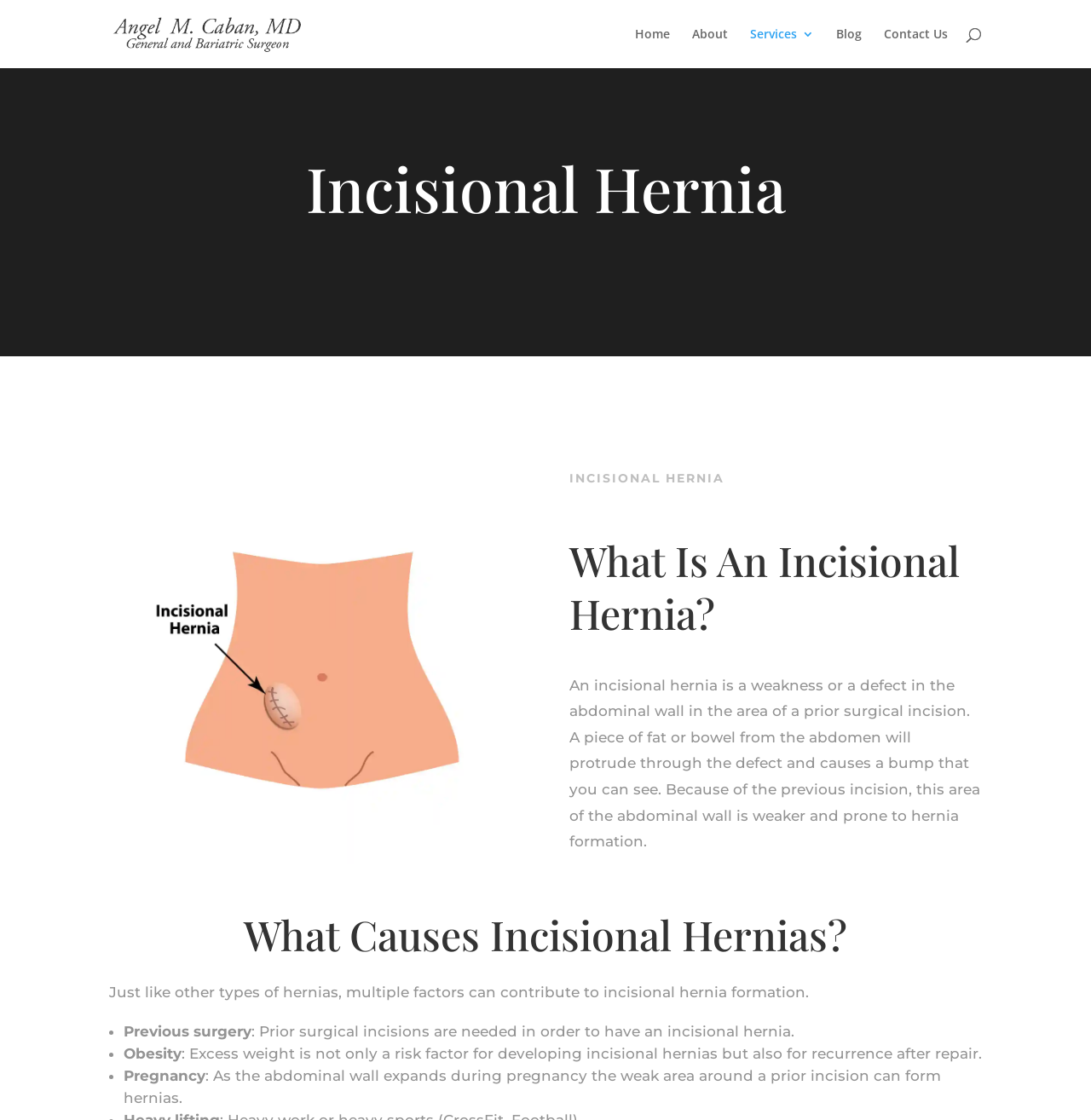What is an incisional hernia?
Use the information from the screenshot to give a comprehensive response to the question.

According to the webpage, an incisional hernia is a weakness or a defect in the abdominal wall in the area of a prior surgical incision, which can cause a bump that you can see.